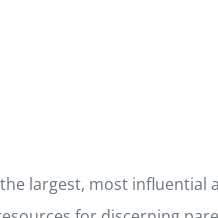Give a thorough explanation of the image.

The image is part of a webpage dedicated to fostering community engagement, specifically within the context of parenting and education. It appears alongside a section that invites users to share their stories and experiences. This initiative is presented by Kidskintha, a prominent online platform recognized for providing valuable information and resources tailored to discerning parents and educators. The image is likely intended to complement the message, enhancing the invitation to participate in sharing personal narratives. The overall atmosphere conveyed is one of collaboration and support among parents, encouraging an enriched shared experience.